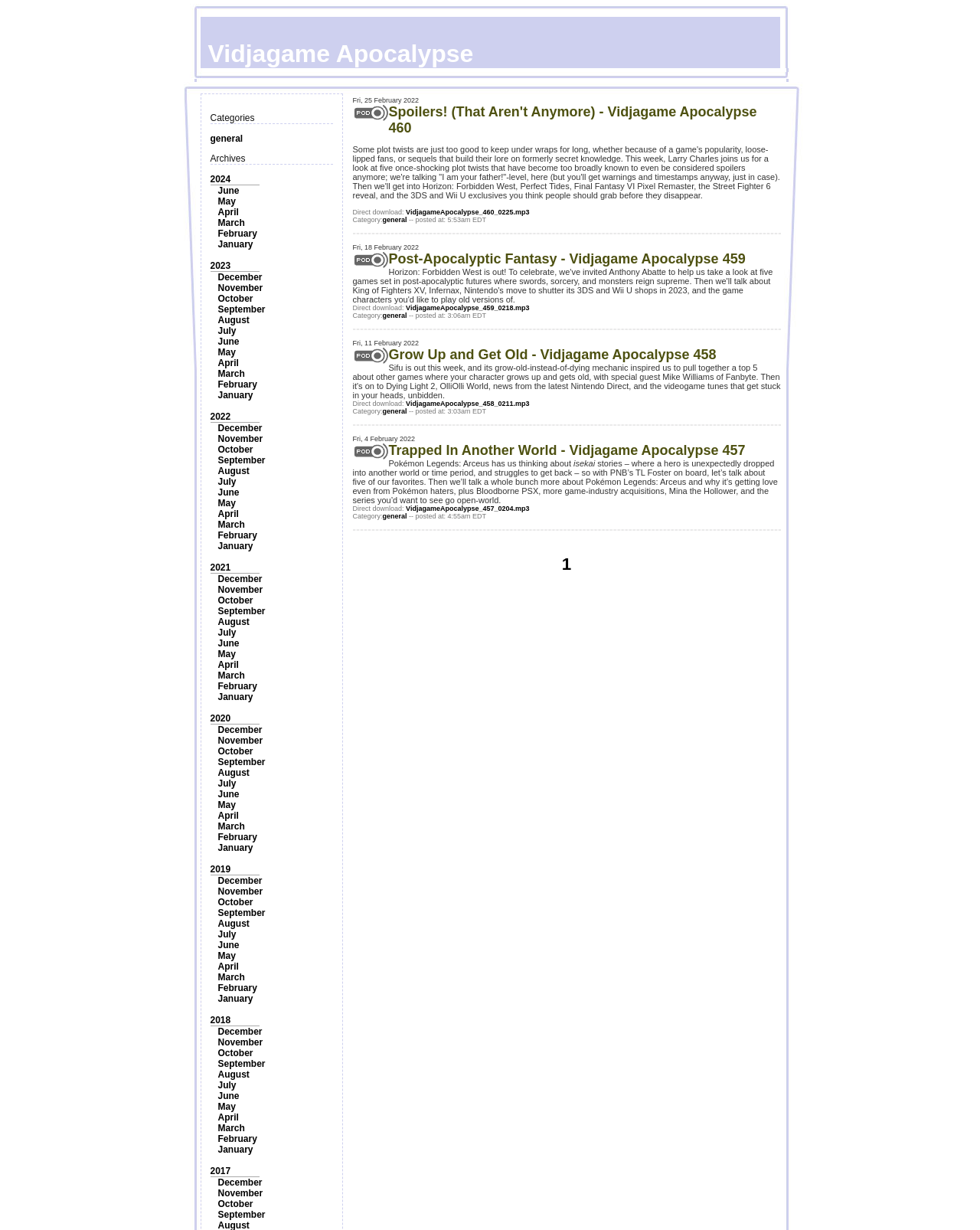Please determine the bounding box coordinates of the element's region to click in order to carry out the following instruction: "explore sample medical forms". The coordinates should be four float numbers between 0 and 1, i.e., [left, top, right, bottom].

None